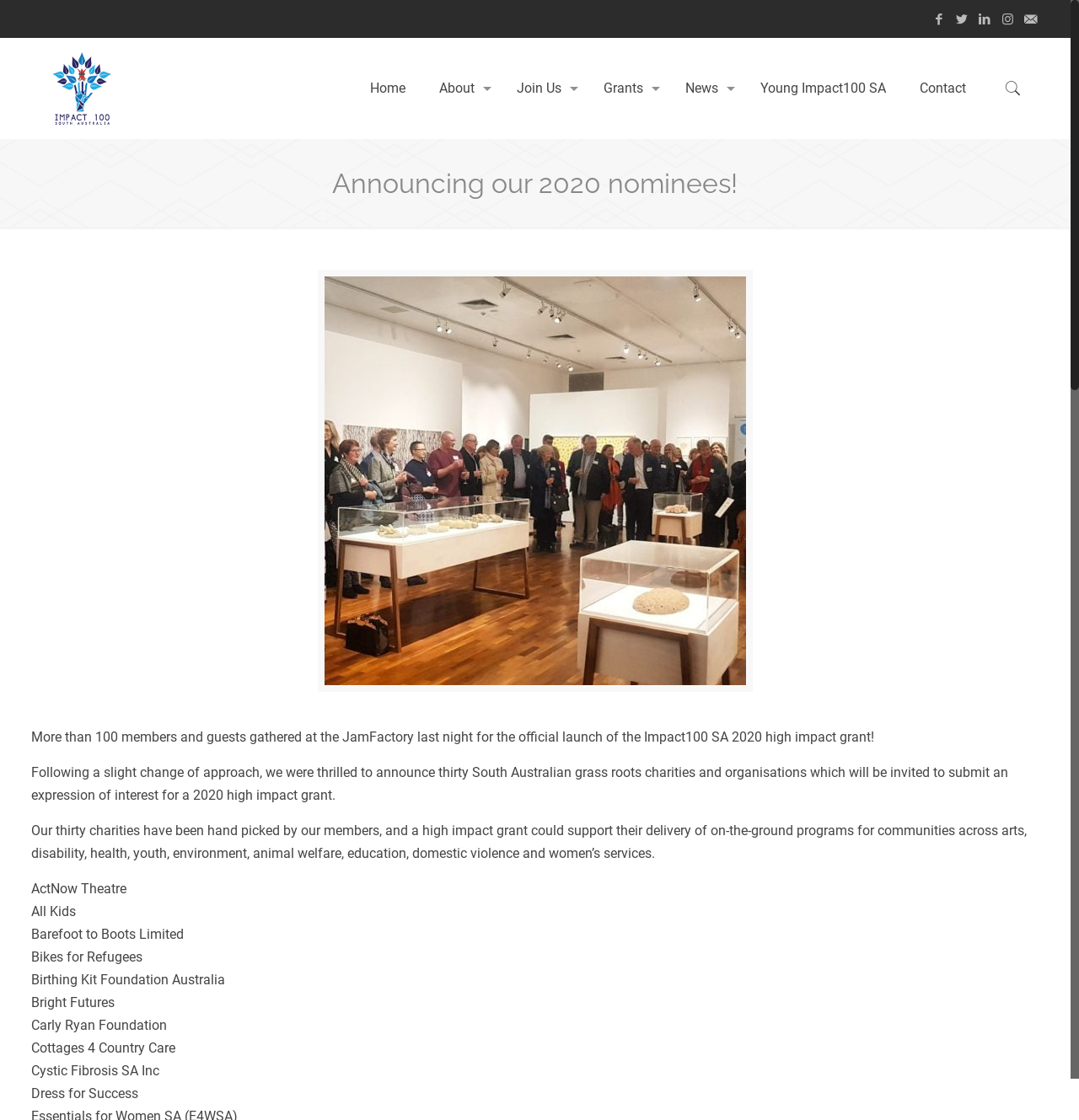Determine the bounding box coordinates for the element that should be clicked to follow this instruction: "View the About page". The coordinates should be given as four float numbers between 0 and 1, in the format [left, top, right, bottom].

[0.391, 0.034, 0.463, 0.124]